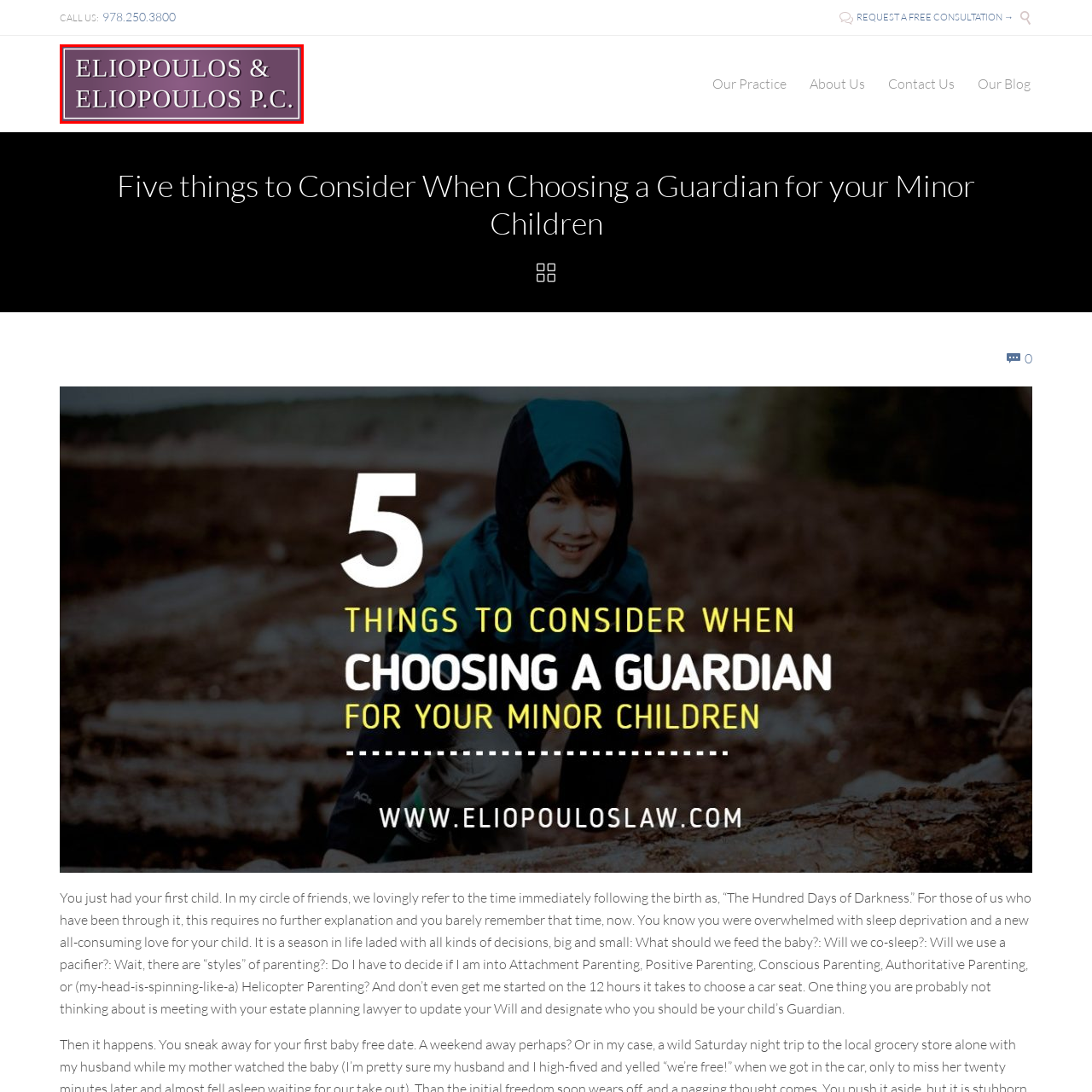Concentrate on the image highlighted by the red boundary and deliver a detailed answer to the following question, using the information from the image:
What is the color of the text?

The text 'ELIOPOULOS & ELIOPULOUS P.C.' is displayed in crisp, white uppercase letters, which provides a clear contrast to the purple background and makes the text easily readable.